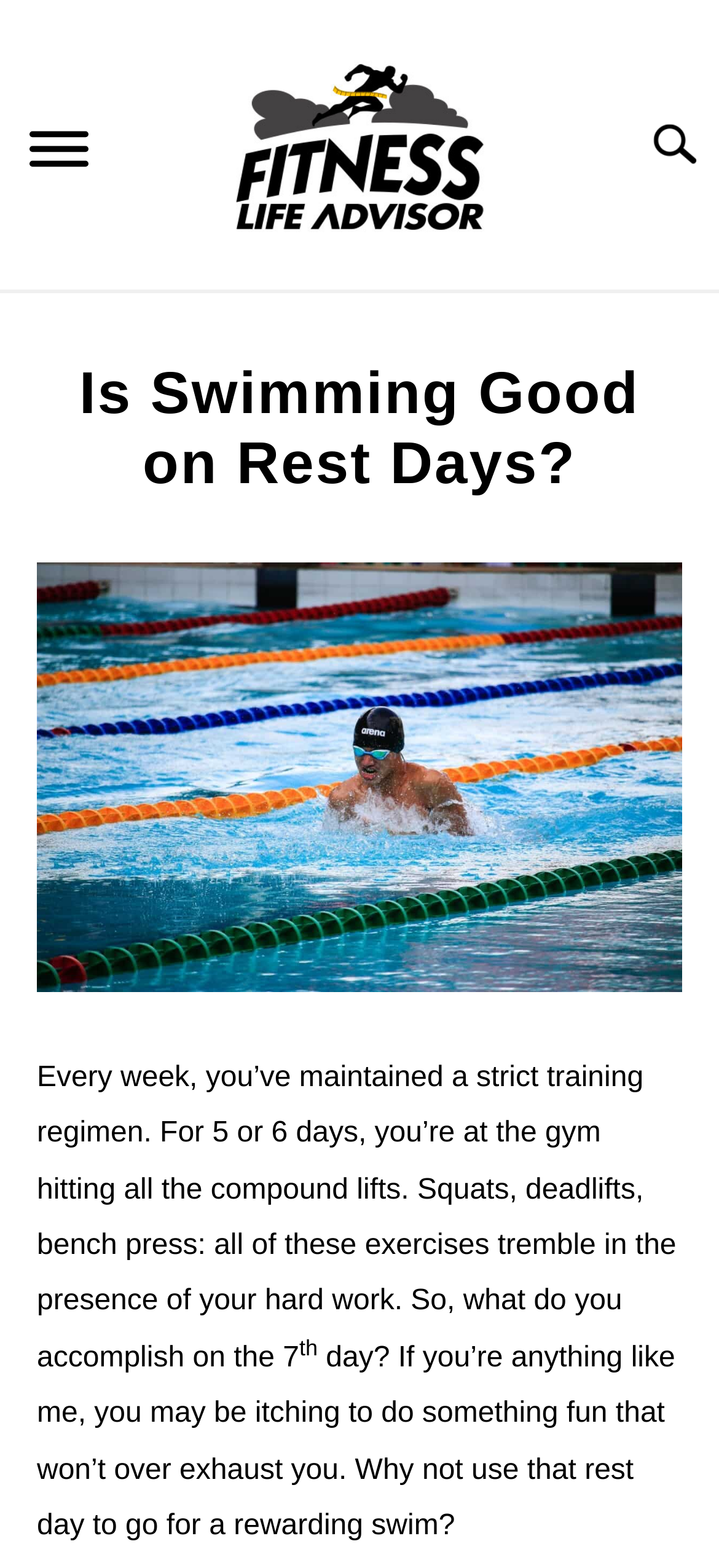Predict the bounding box for the UI component with the following description: "Blog".

[0.0, 0.454, 1.0, 0.509]